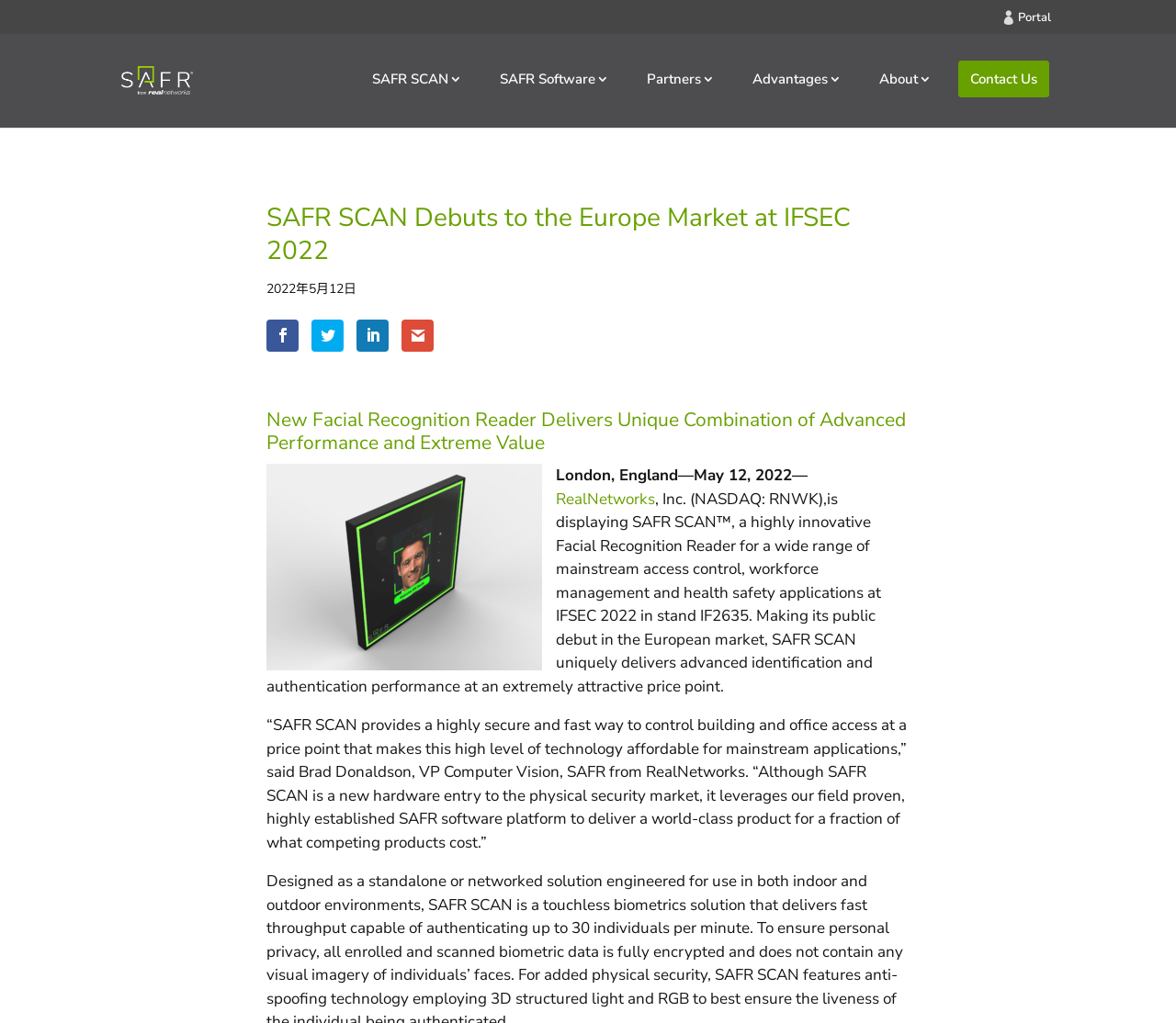Please predict the bounding box coordinates of the element's region where a click is necessary to complete the following instruction: "Read about SAFR SCAN debut at IFSEC 2022". The coordinates should be represented by four float numbers between 0 and 1, i.e., [left, top, right, bottom].

[0.227, 0.197, 0.773, 0.271]